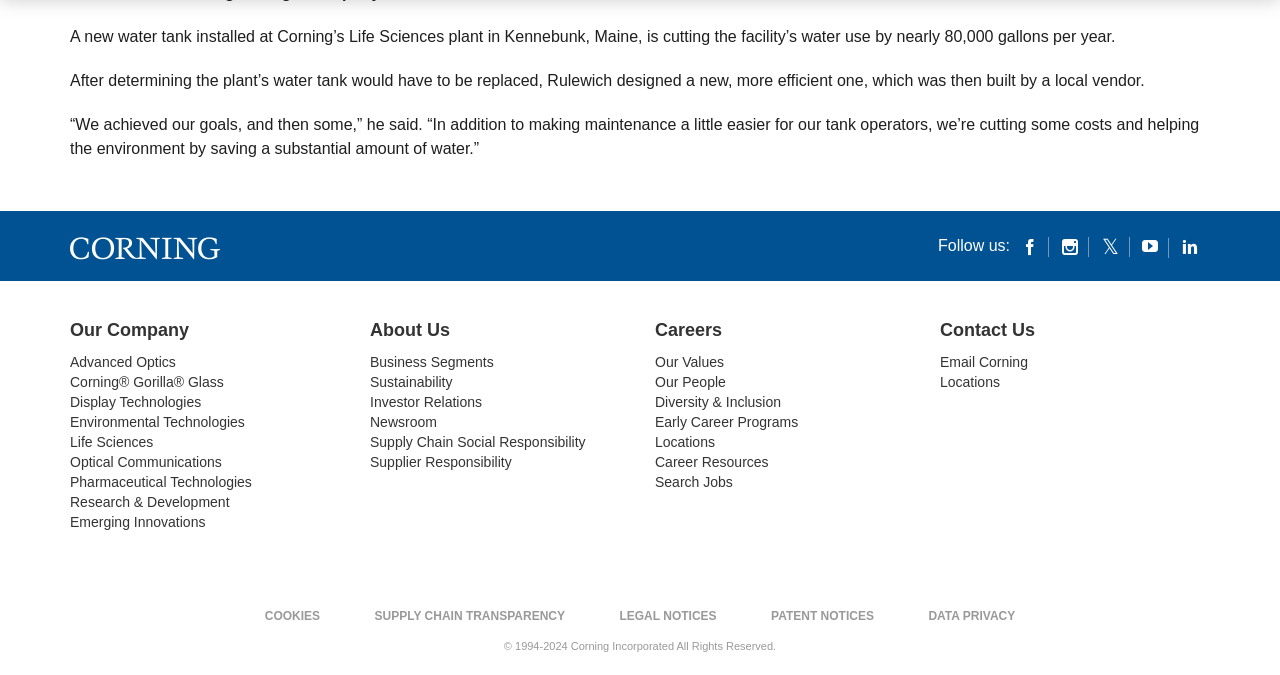What are the main categories on the webpage?
Based on the content of the image, thoroughly explain and answer the question.

The main categories on the webpage are 'Our Company', 'About Us', 'Careers', and 'Contact Us', which are represented by headings and links on the webpage.